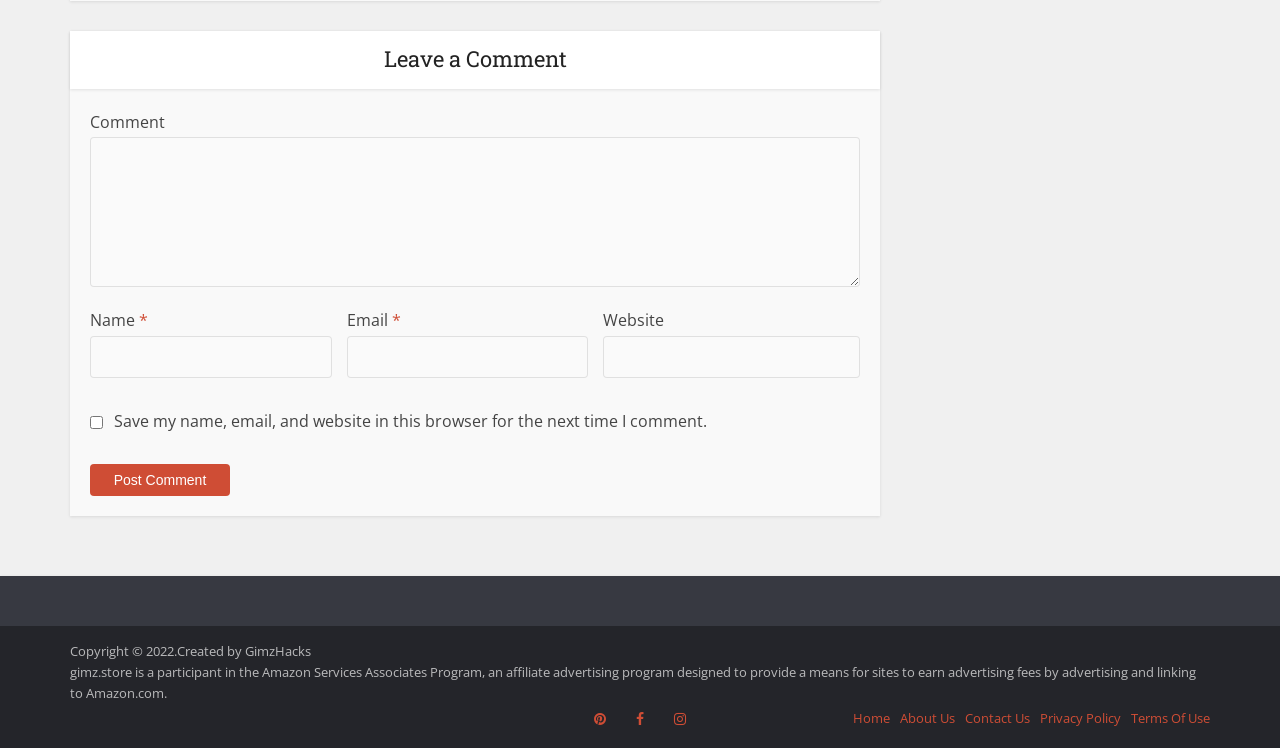From the element description Home, predict the bounding box coordinates of the UI element. The coordinates must be specified in the format (top-left x, top-left y, bottom-right x, bottom-right y) and should be within the 0 to 1 range.

[0.666, 0.948, 0.695, 0.972]